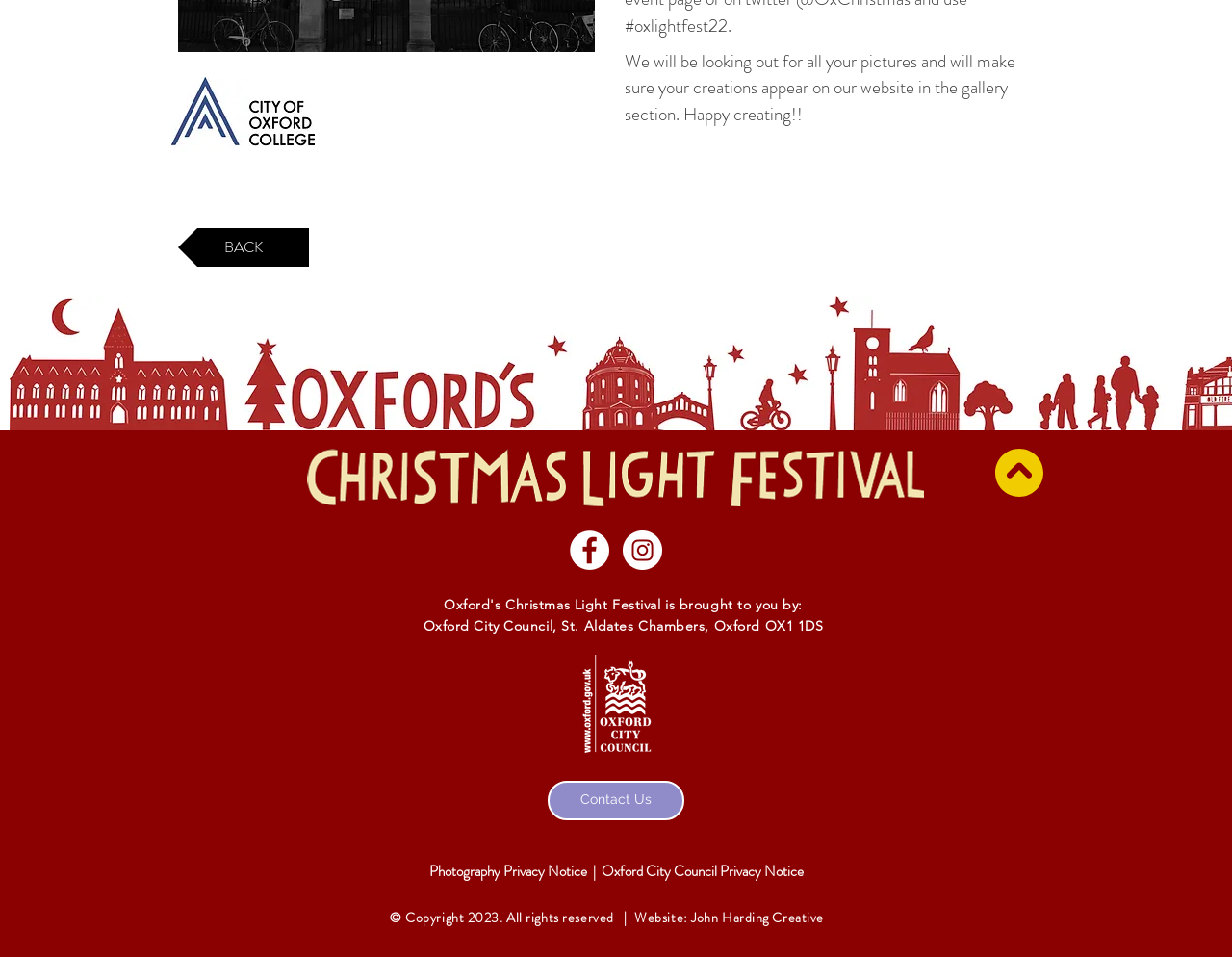Based on the element description, predict the bounding box coordinates (top-left x, top-left y, bottom-right x, bottom-right y) for the UI element in the screenshot: aria-label="Instagram - White Circle"

[0.505, 0.554, 0.538, 0.596]